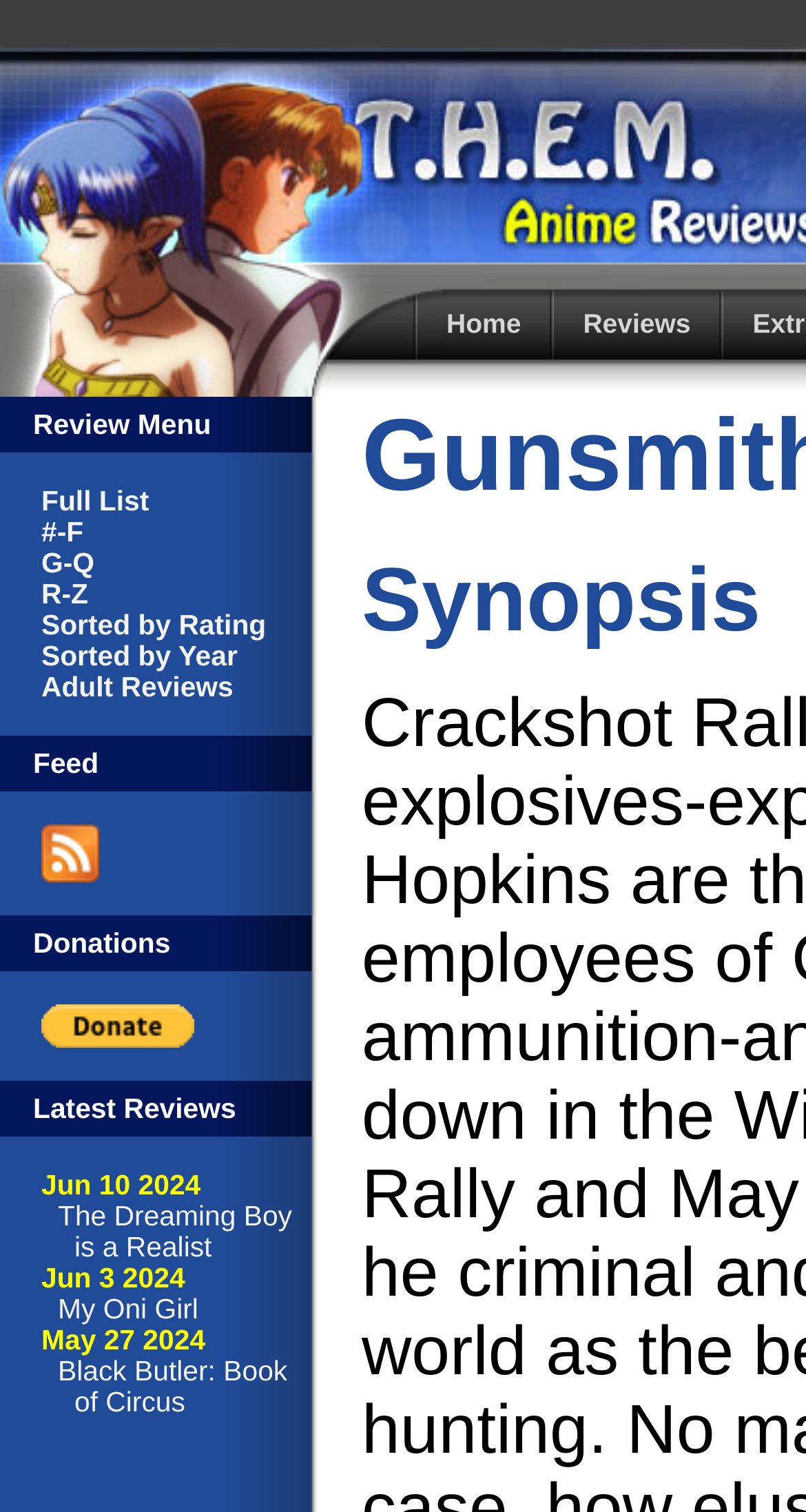Identify the bounding box coordinates of the specific part of the webpage to click to complete this instruction: "Check the ESB congresses Abstracts".

None